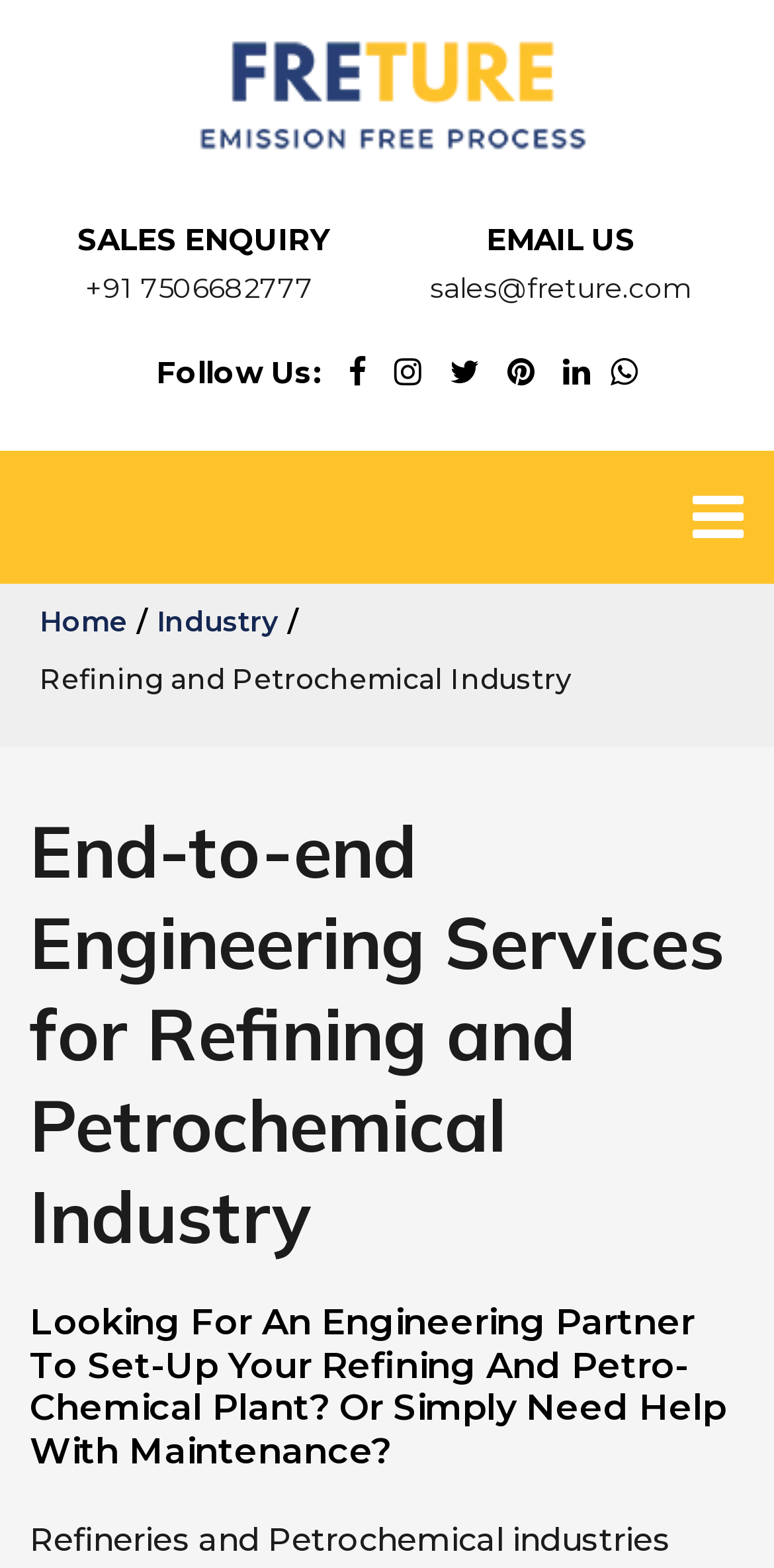Extract the main title from the webpage.

End-to-end Engineering Services for Refining and Petrochemical Industry